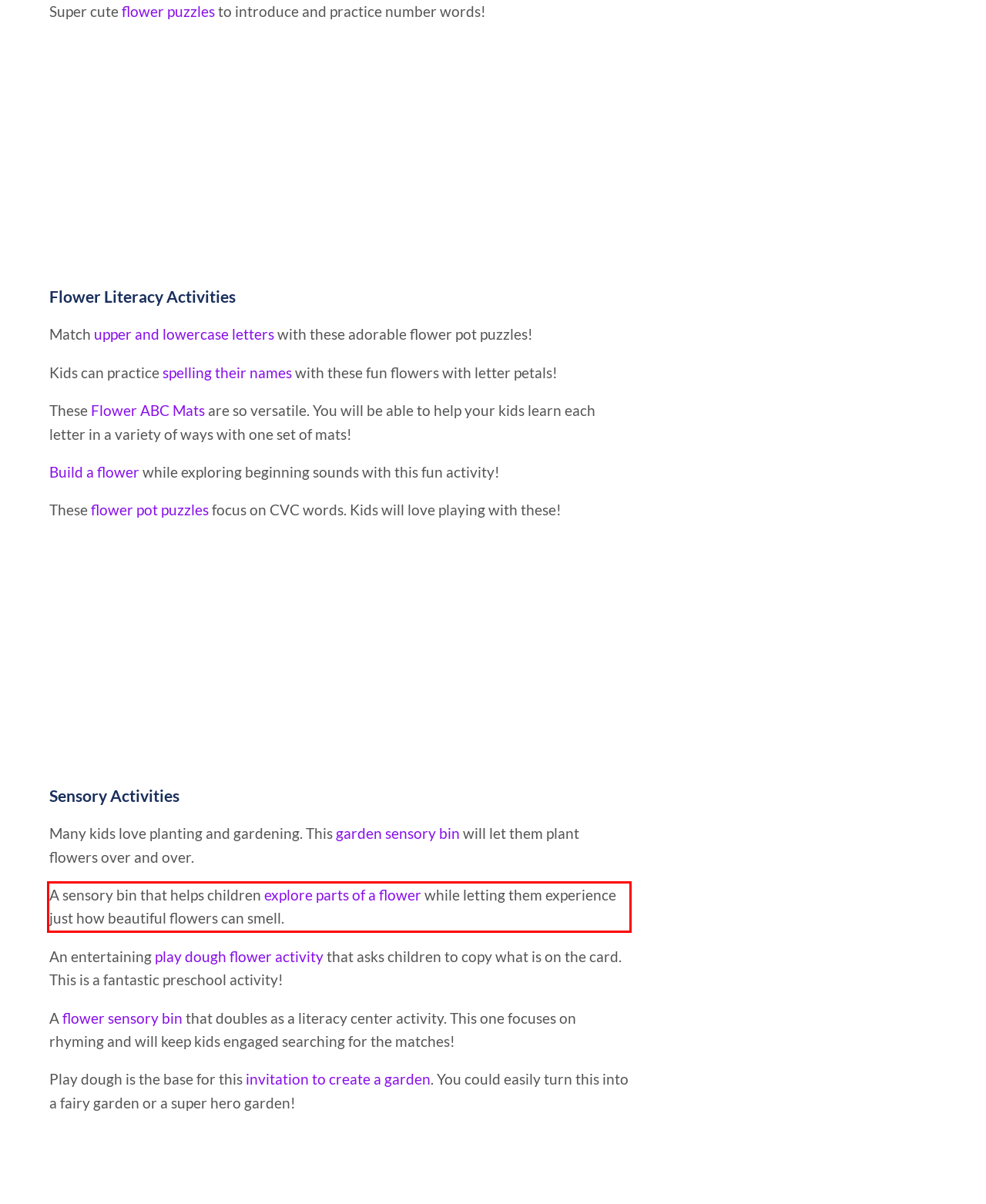Please extract the text content within the red bounding box on the webpage screenshot using OCR.

A sensory bin that helps children explore parts of a flower while letting them experience just how beautiful flowers can smell.